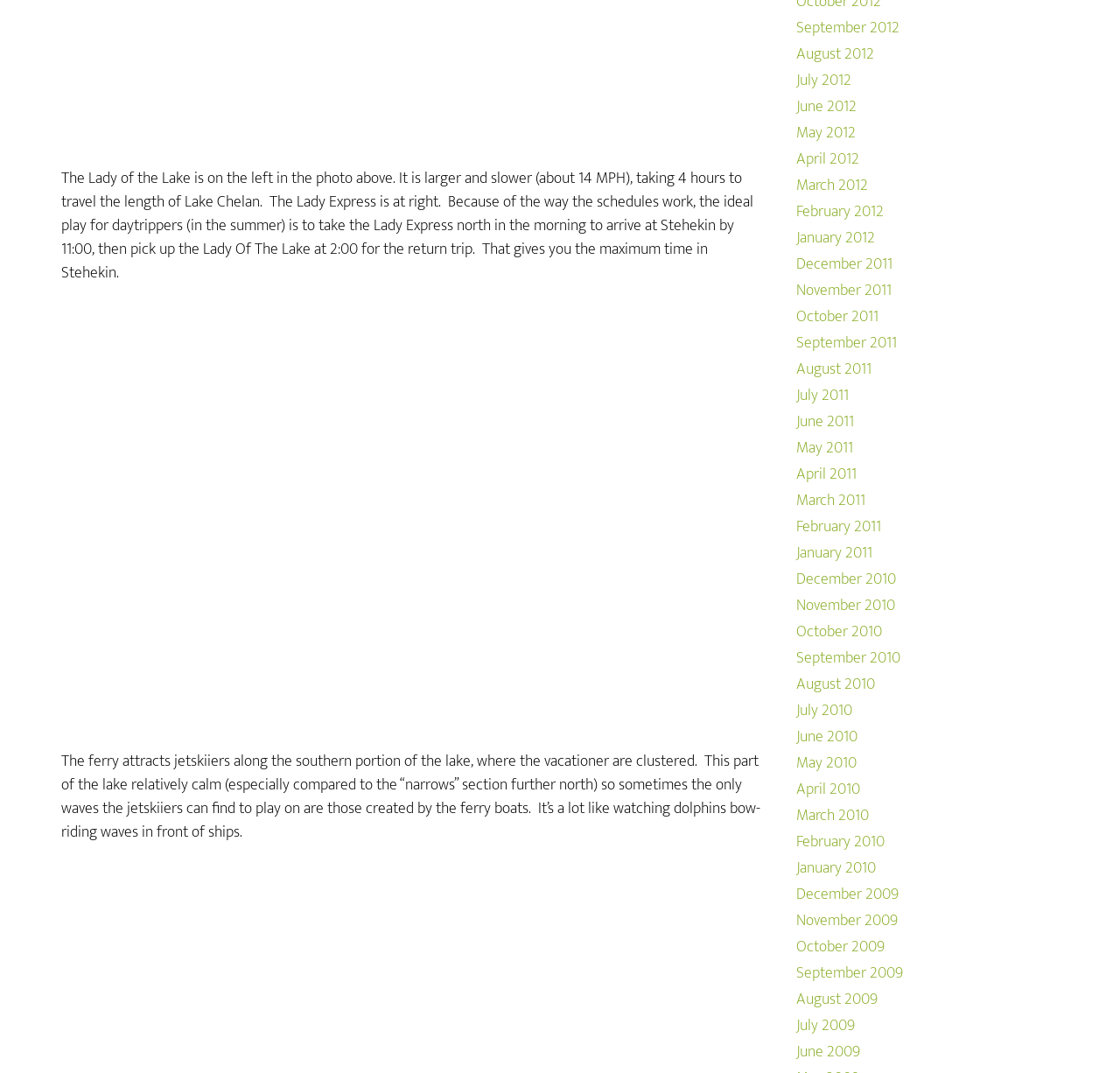What attracts jetskiiers along the southern portion of the lake?
Please give a detailed and elaborate answer to the question.

According to the second paragraph of text, 'The ferry attracts jetskiiers along the southern portion of the lake, where the vacationer are clustered.'